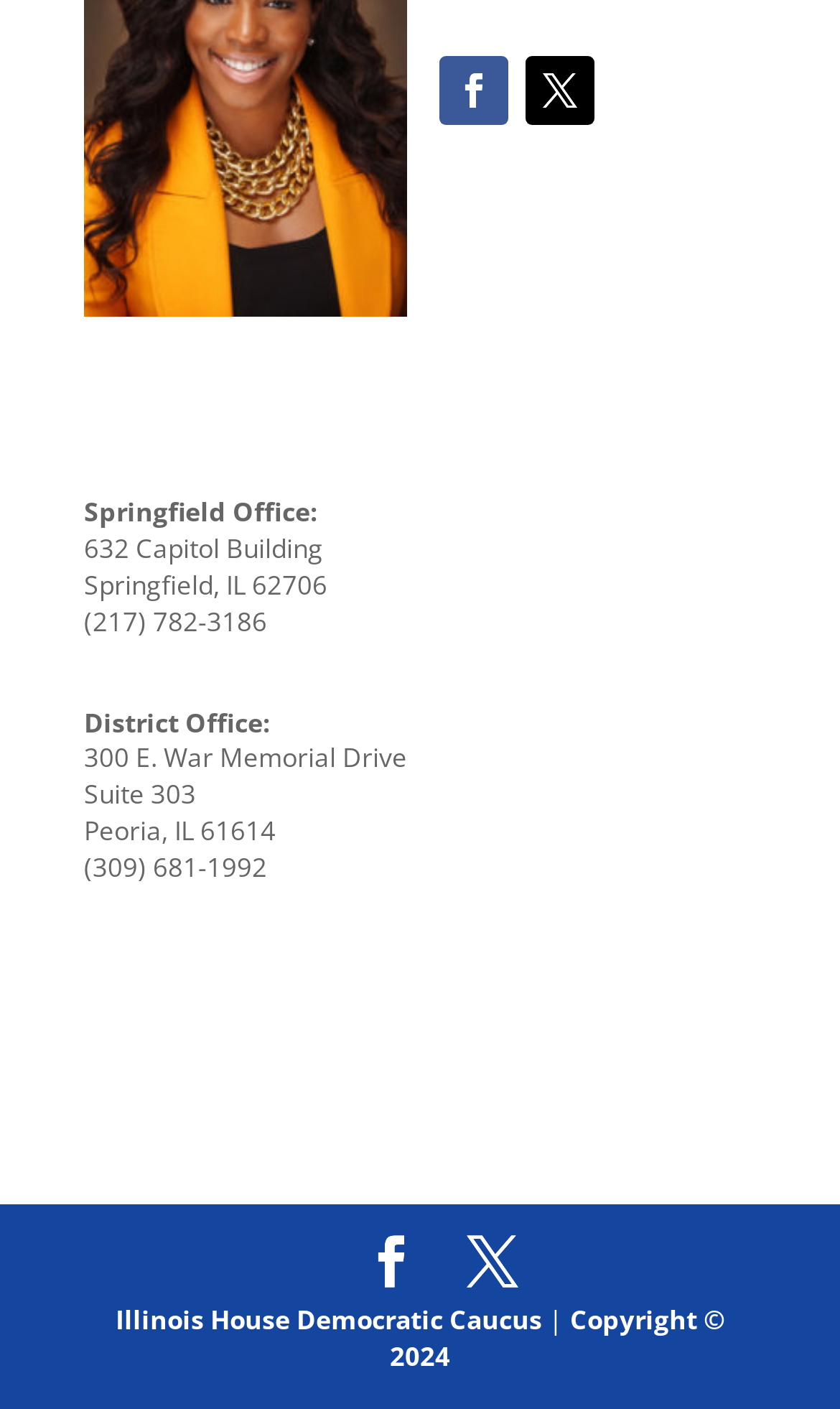Respond to the following question using a concise word or phrase: 
How many phone numbers are listed?

2